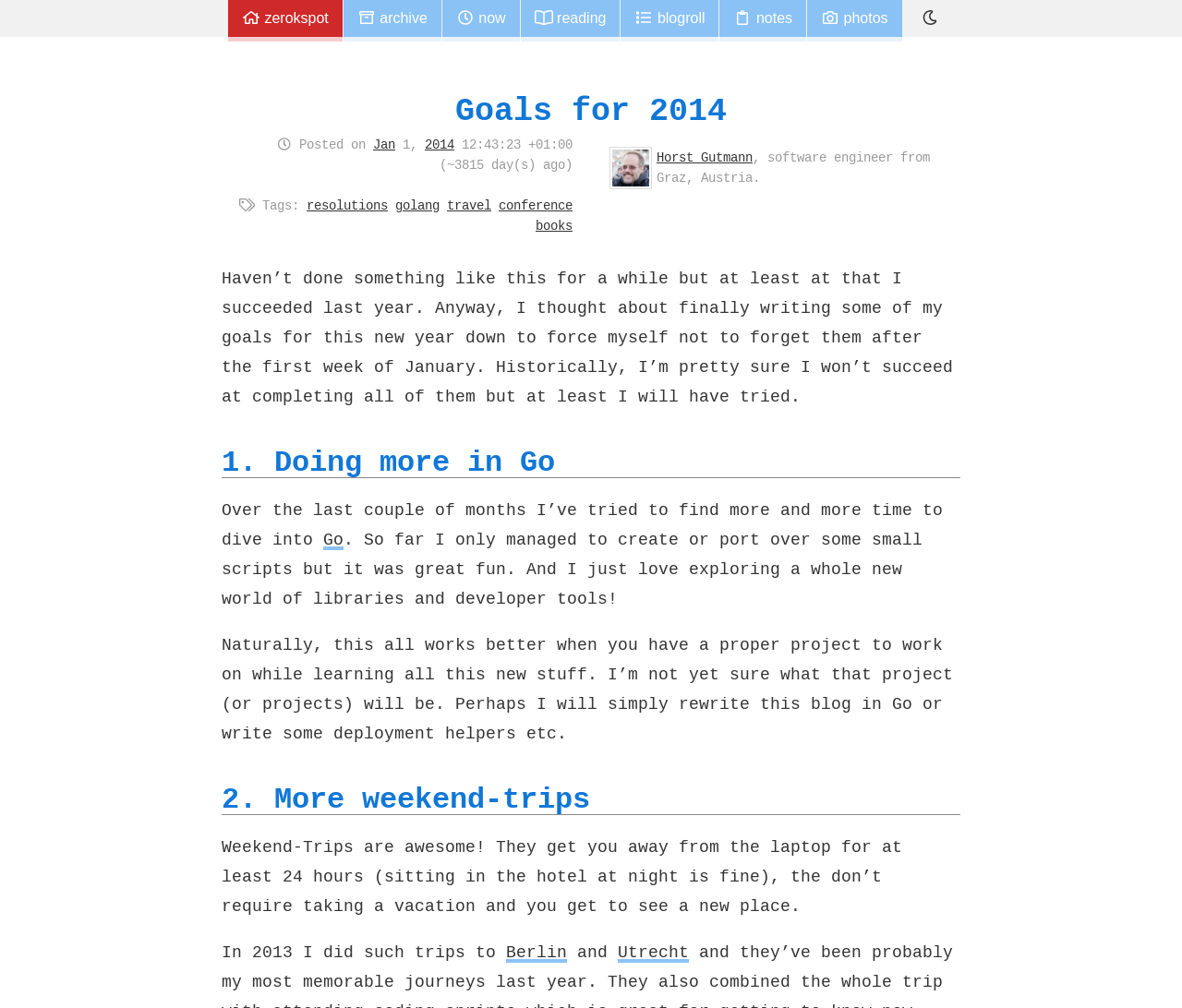Please provide a comprehensive answer to the question based on the screenshot: What is the author's attitude towards writing down goals?

The author's attitude towards writing down goals can be determined by reading the text that states 'at least I will have tried' and 'to force myself not to forget them after the first week of January'.